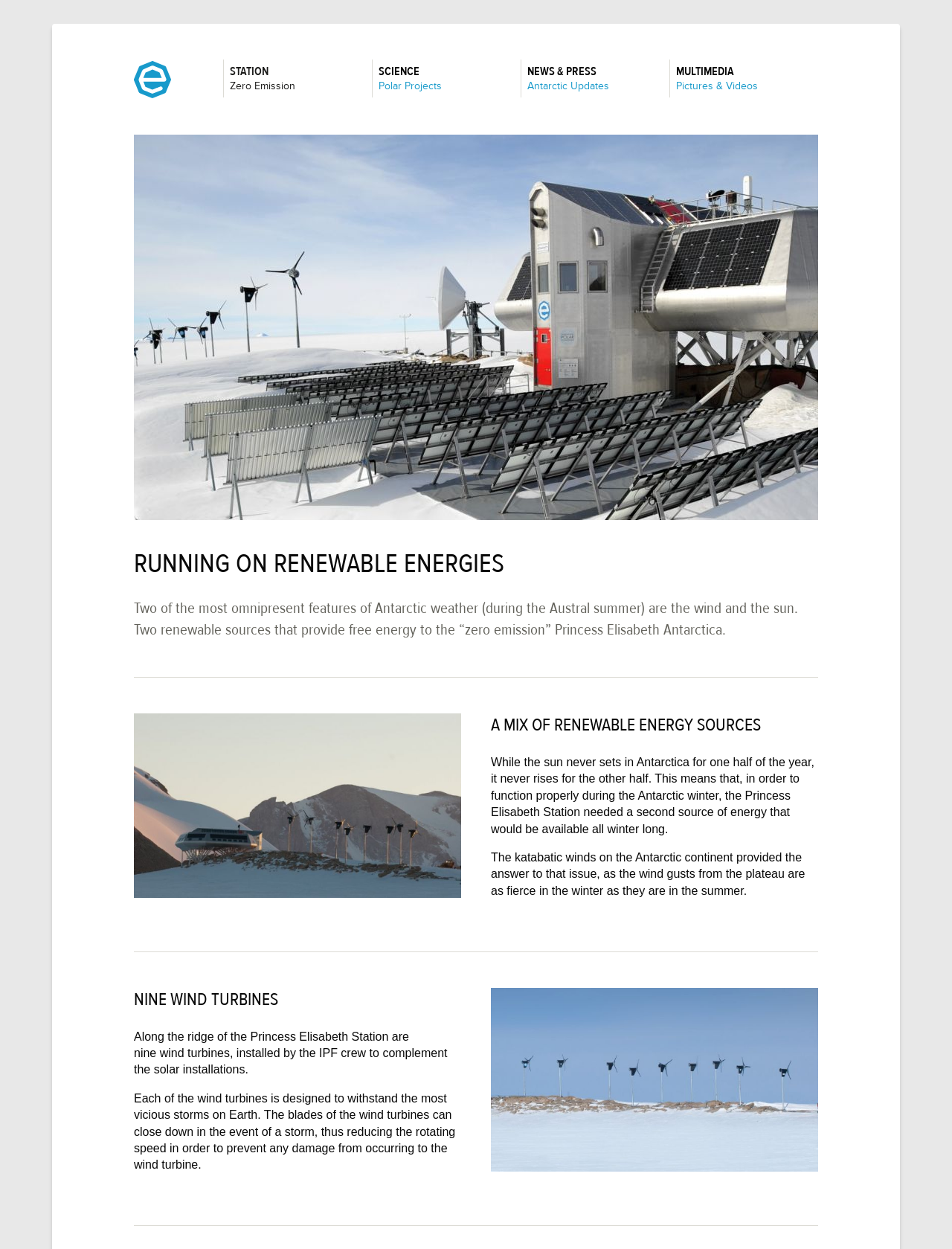Write an elaborate caption that captures the essence of the webpage.

The webpage is about the Princess Elisabeth Antarctica Research Station, which focuses on running on renewable energies. At the top, there are five links: "Princess Elisabeth Antarctica Station", "STATION : Zero Emission", "SCIENCE : Polar Projects", "NEWS & PRESS : Antarctic Updates", and "MULTIMEDIA : Pictures & Videos", aligned horizontally across the page.

Below these links, there is a large image with the title "Running on Renewable Energies" and a heading with the same text. Underneath, there is a paragraph of text that explains the importance of wind and sun as renewable energy sources in Antarctica.

To the right of this text, there is an image titled "A Mix of Renewable Energy Sources". Below this image, there is a heading with the same title, followed by two paragraphs of text that discuss the need for a second source of energy during the Antarctic winter and how the katabatic winds on the Antarctic continent provide a solution.

Further down, there is an image of nine wind turbines, accompanied by a heading with the same title. Below this image, there are two paragraphs of text that describe the wind turbines installed at the Princess Elisabeth Station, including their design and ability to withstand storms.

Overall, the webpage presents information about the Princess Elisabeth Antarctica Research Station's focus on renewable energies, specifically wind and solar power, and how they are utilized in Antarctica.